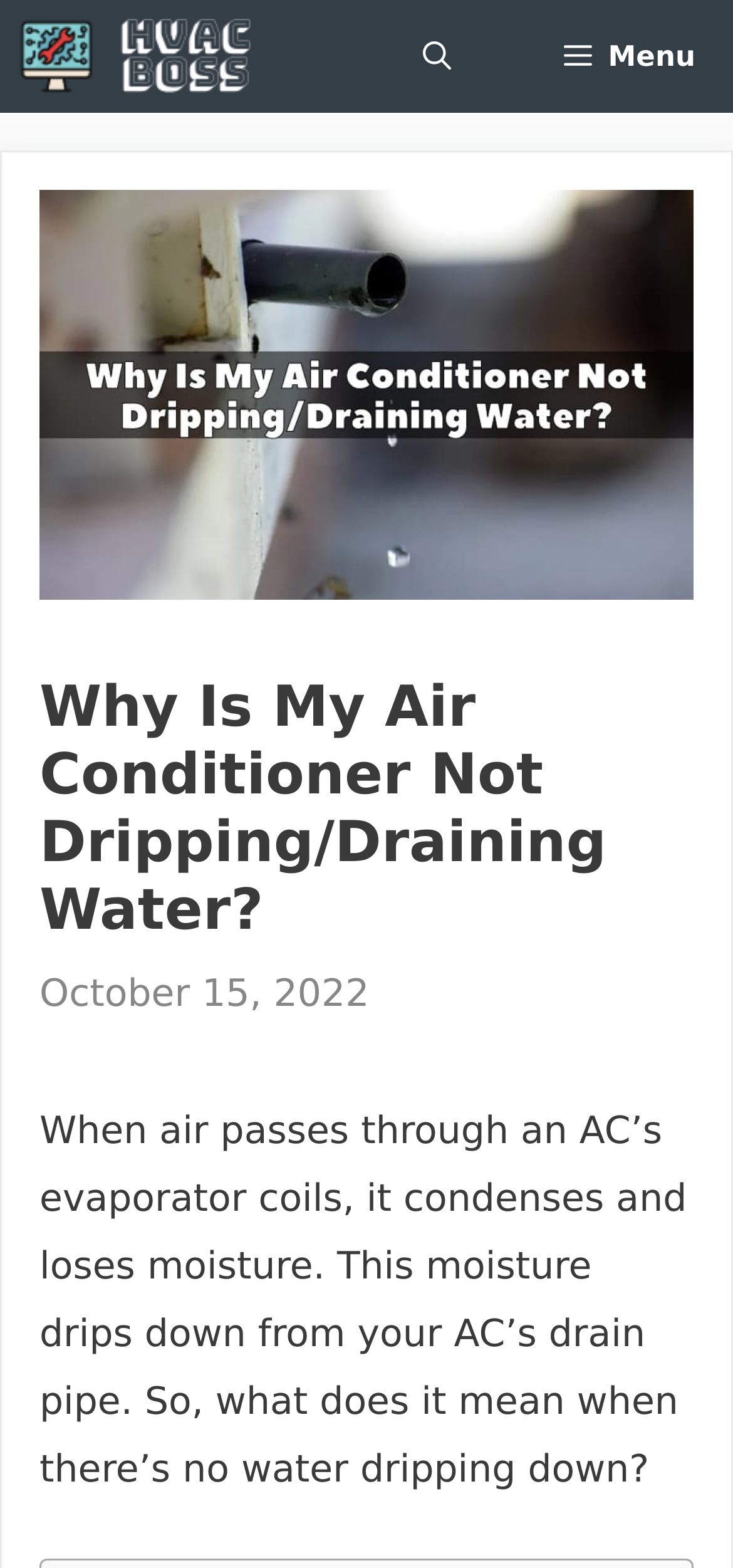Bounding box coordinates are to be given in the format (top-left x, top-left y, bottom-right x, bottom-right y). All values must be floating point numbers between 0 and 1. Provide the bounding box coordinate for the UI element described as: aria-label="Open Search Bar"

[0.499, 0.0, 0.691, 0.072]